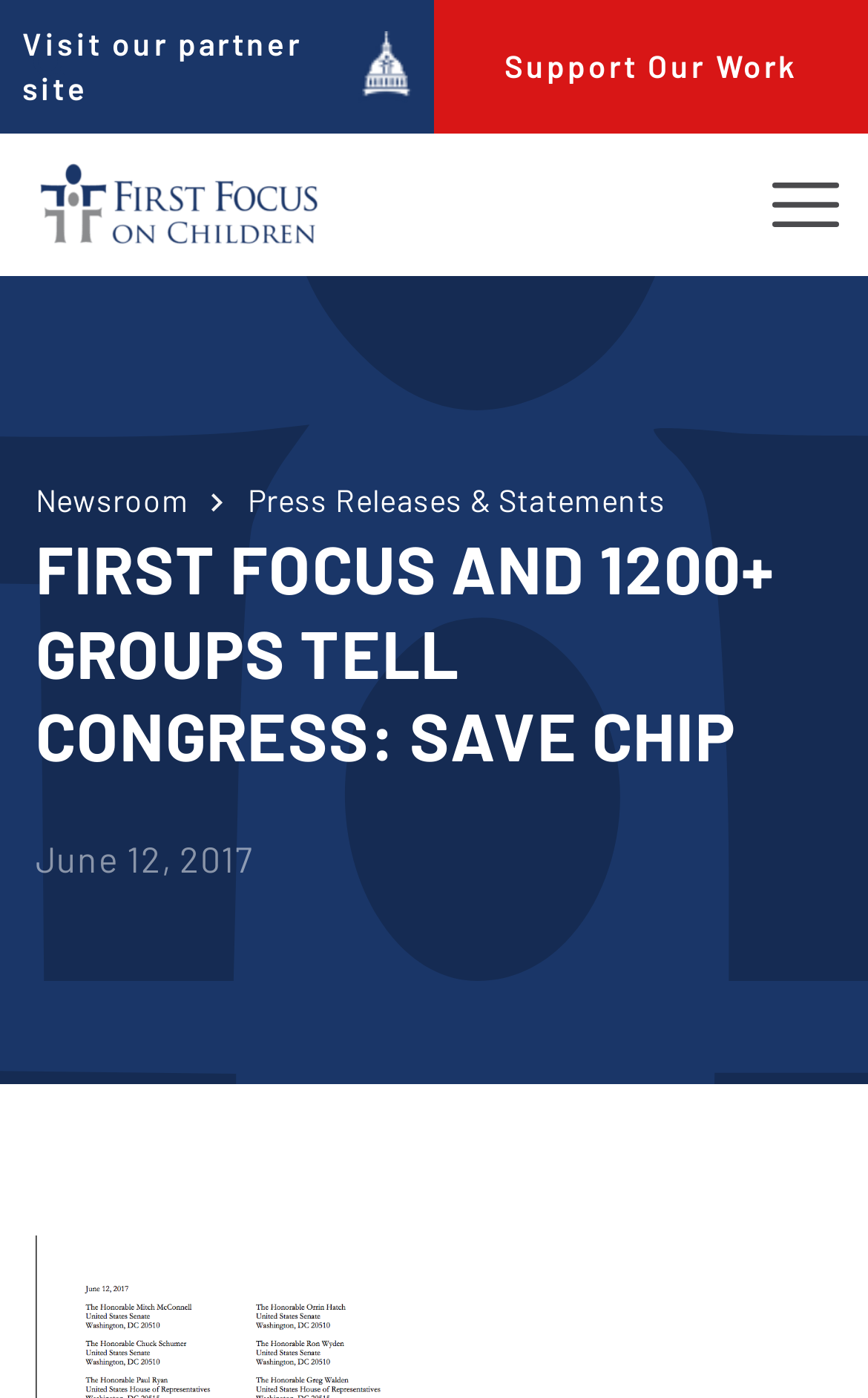Provide the bounding box coordinates of the HTML element described by the text: "parent_node: Open main menu".

[0.041, 0.113, 0.374, 0.18]